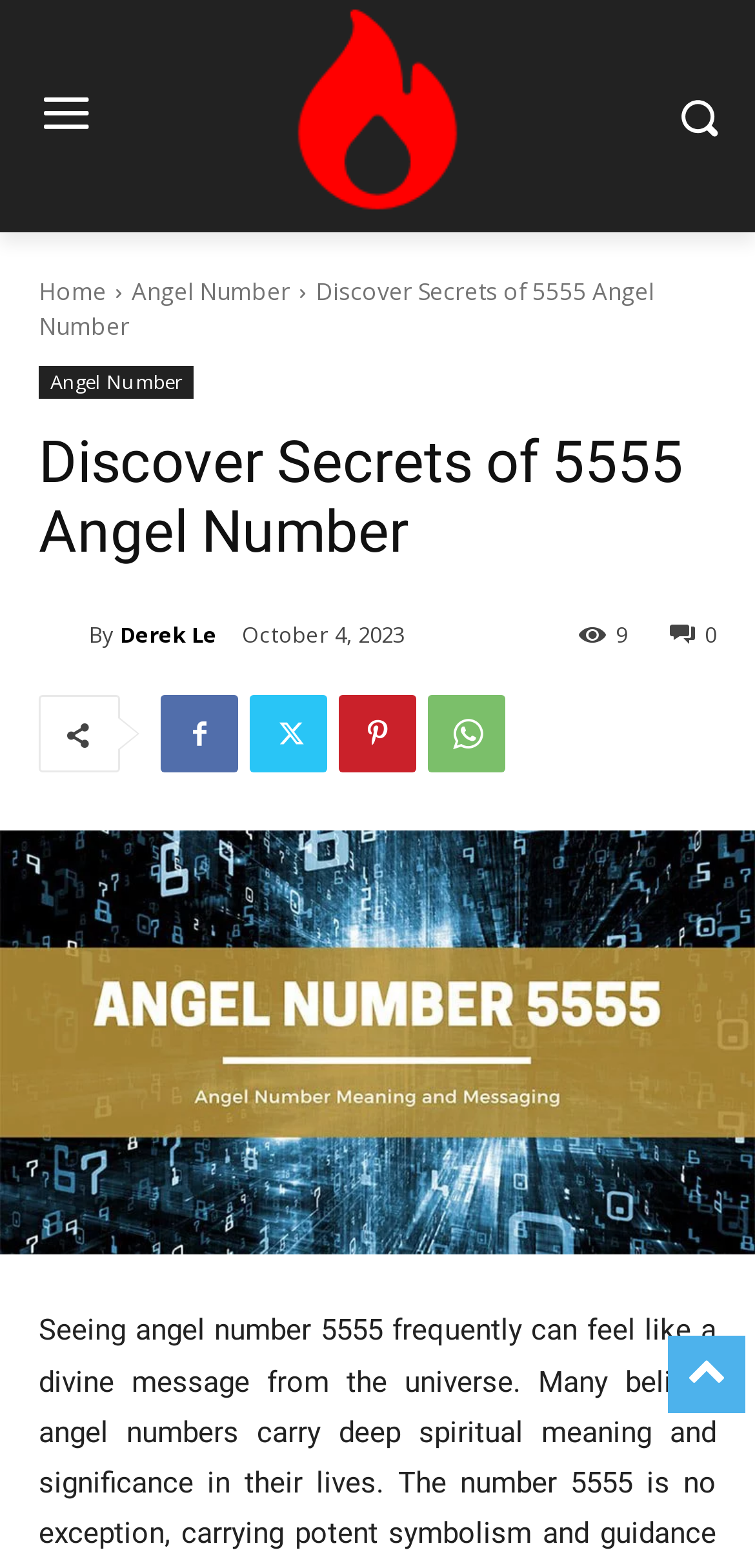Give a one-word or one-phrase response to the question: 
How many social media links are present?

5